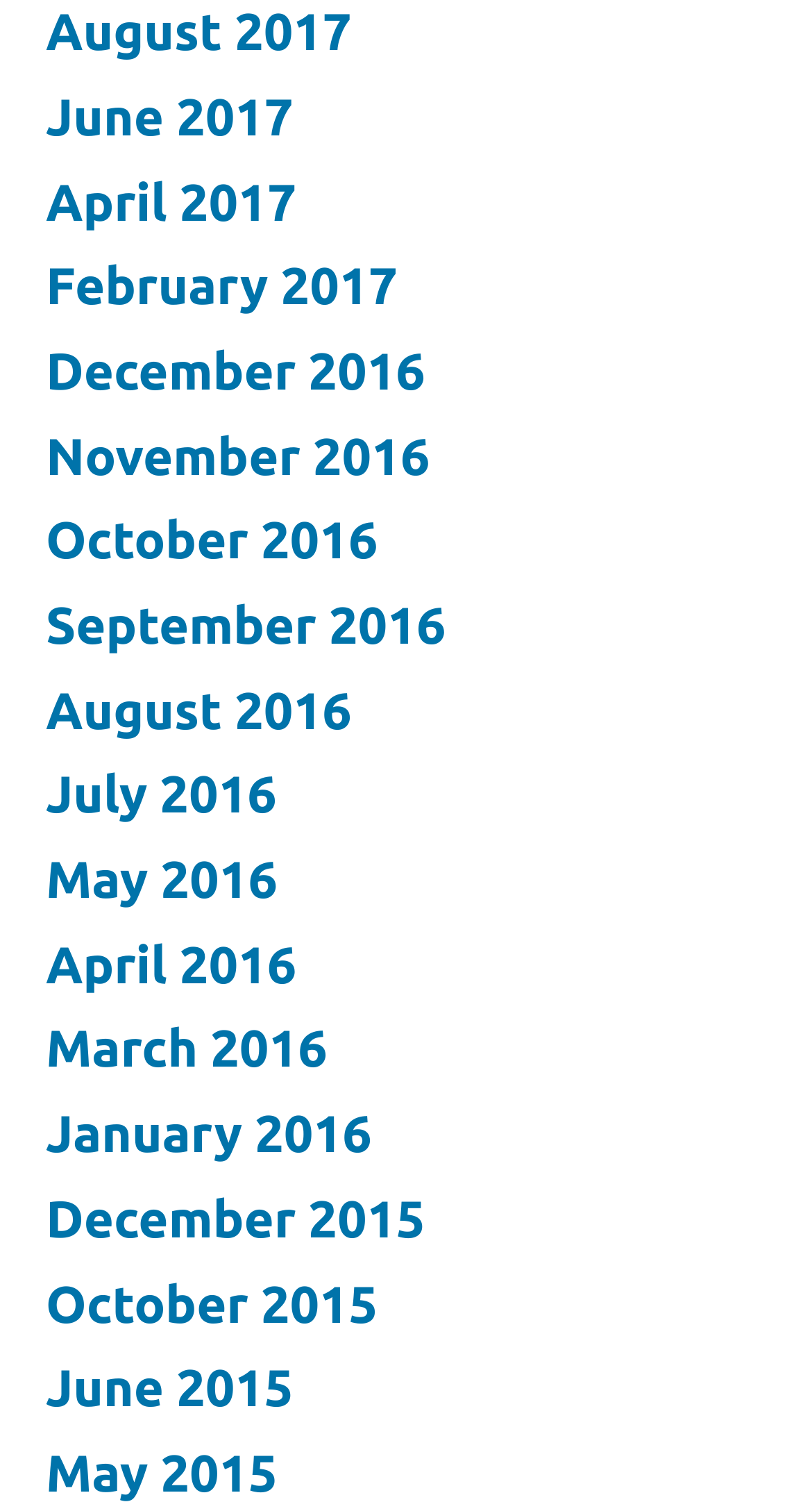Determine the coordinates of the bounding box that should be clicked to complete the instruction: "view August 2017". The coordinates should be represented by four float numbers between 0 and 1: [left, top, right, bottom].

[0.056, 0.002, 0.433, 0.041]